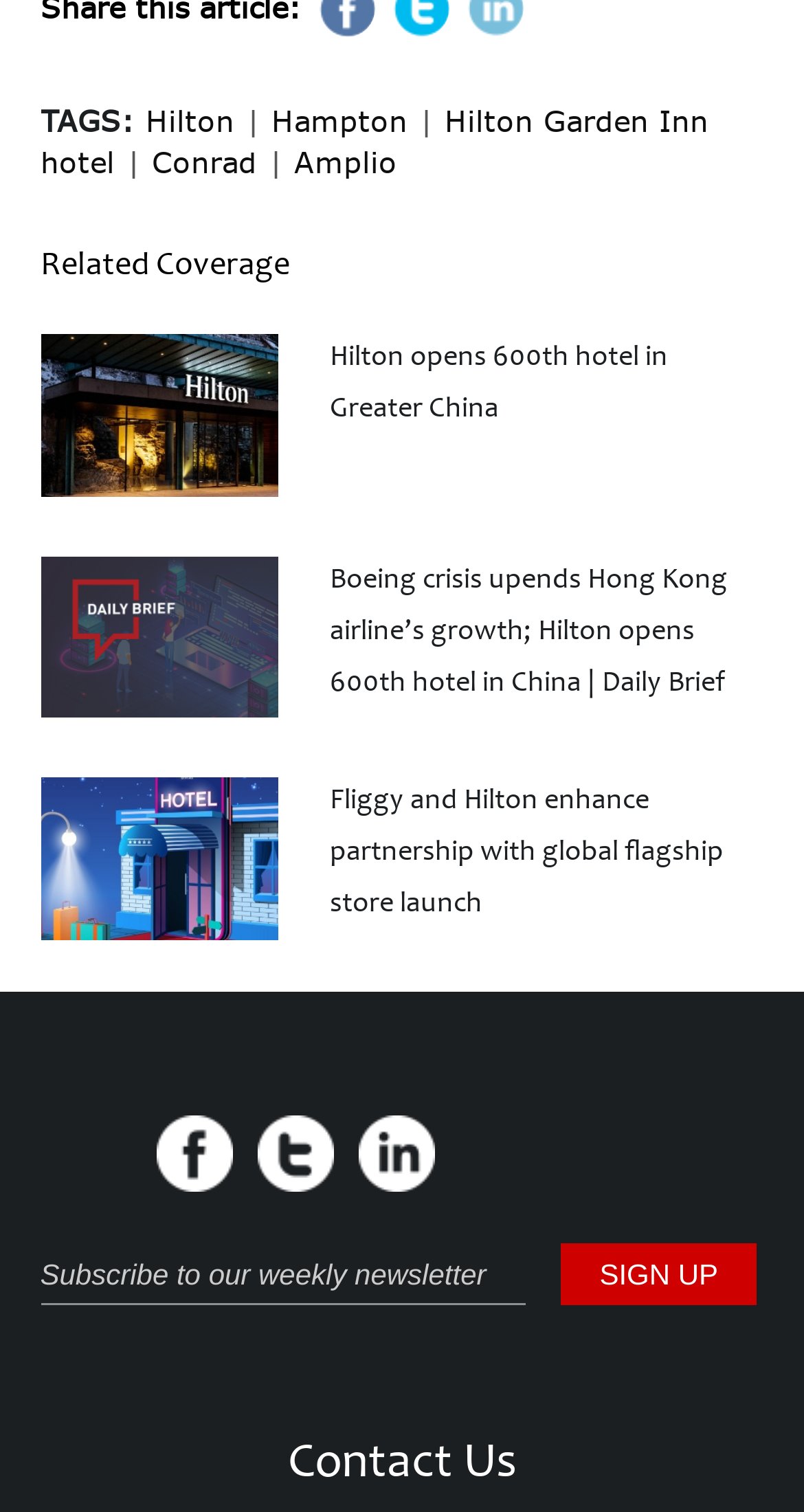Pinpoint the bounding box coordinates of the area that must be clicked to complete this instruction: "Click on Contact Us".

[0.276, 0.945, 0.724, 0.986]